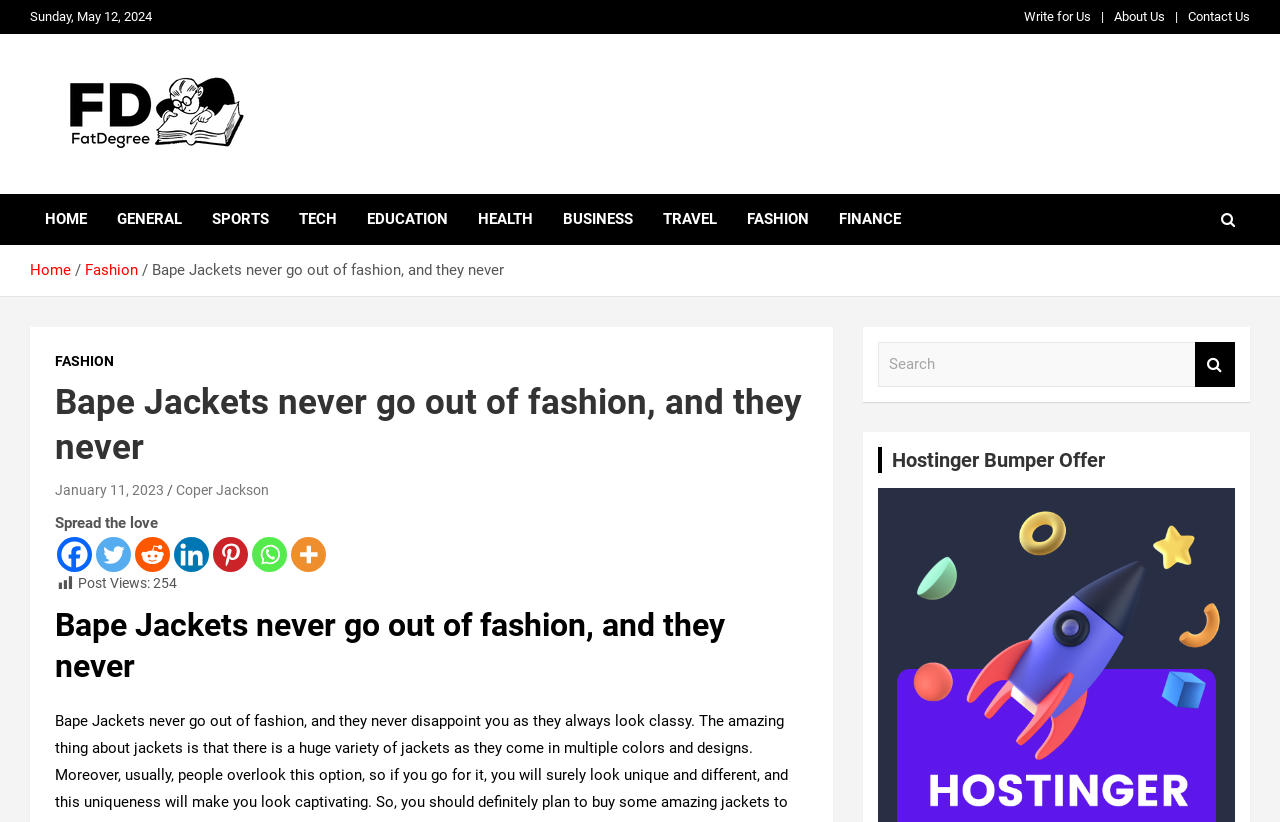Please answer the following question using a single word or phrase: 
What is the name of the author of the article?

Coper Jackson